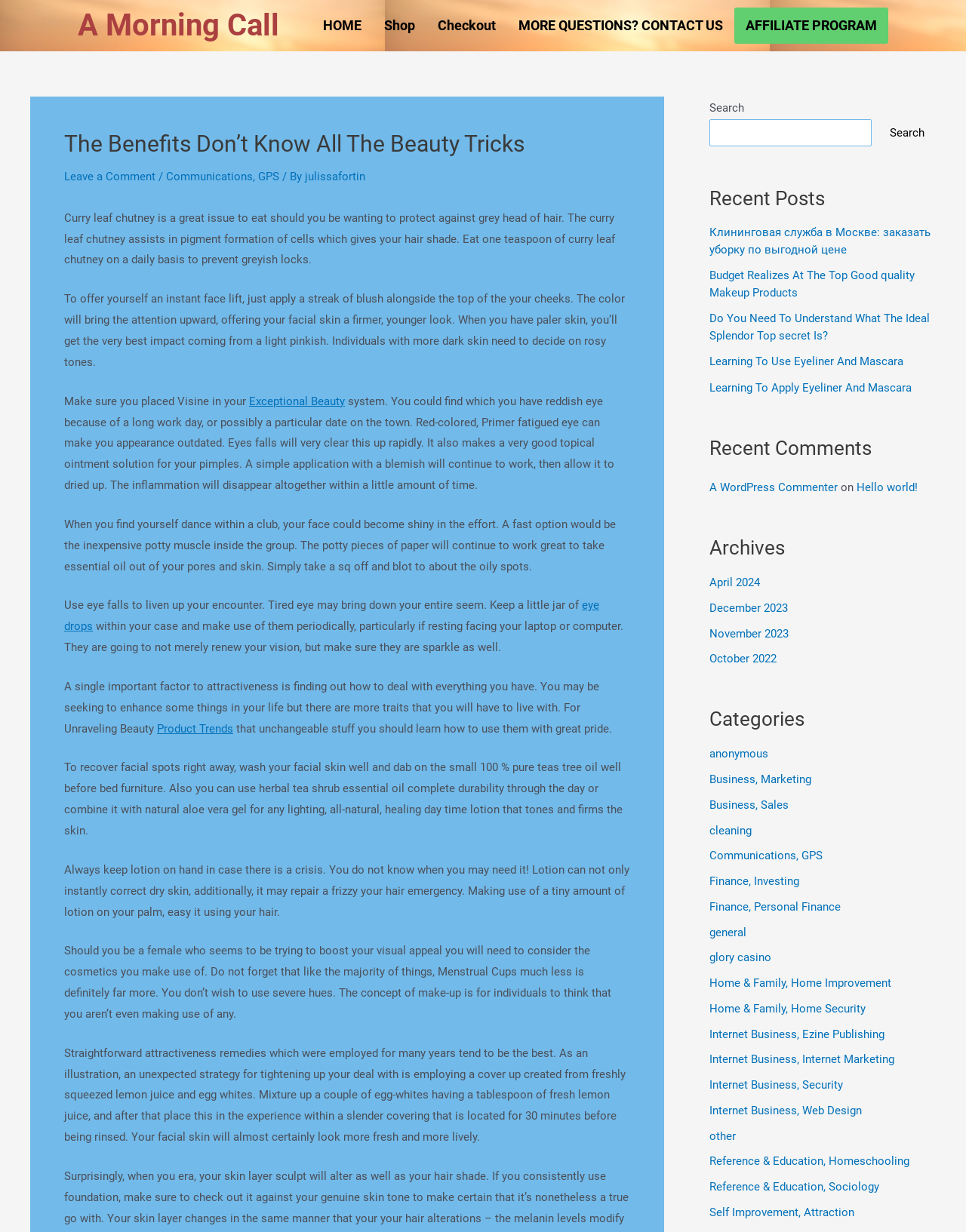How many links are in the 'Recent Posts' section?
Look at the image and respond with a one-word or short phrase answer.

5